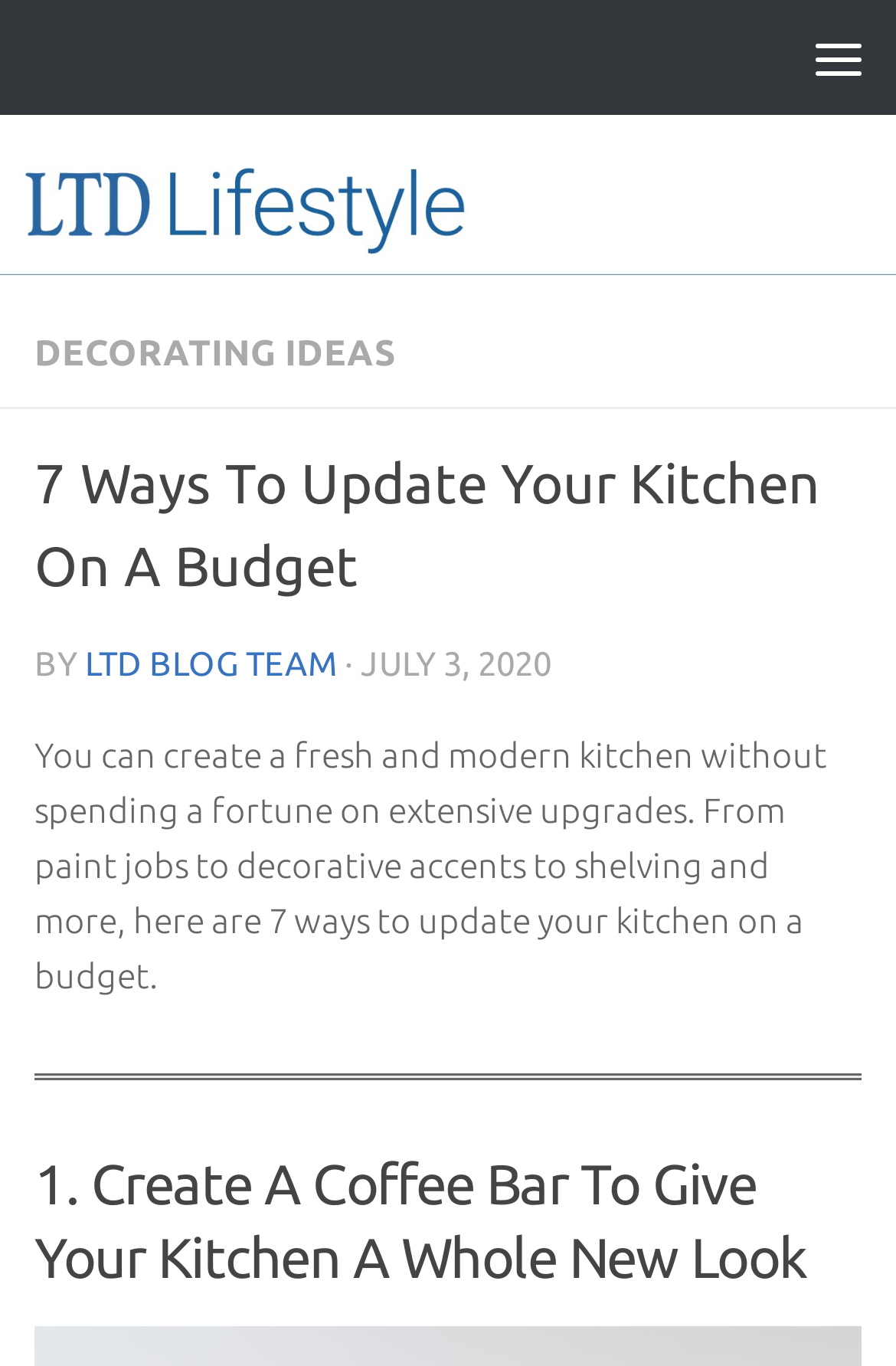Identify the bounding box coordinates for the UI element described by the following text: "title="Menu"". Provide the coordinates as four float numbers between 0 and 1, in the format [left, top, right, bottom].

[0.872, 0.0, 1.0, 0.084]